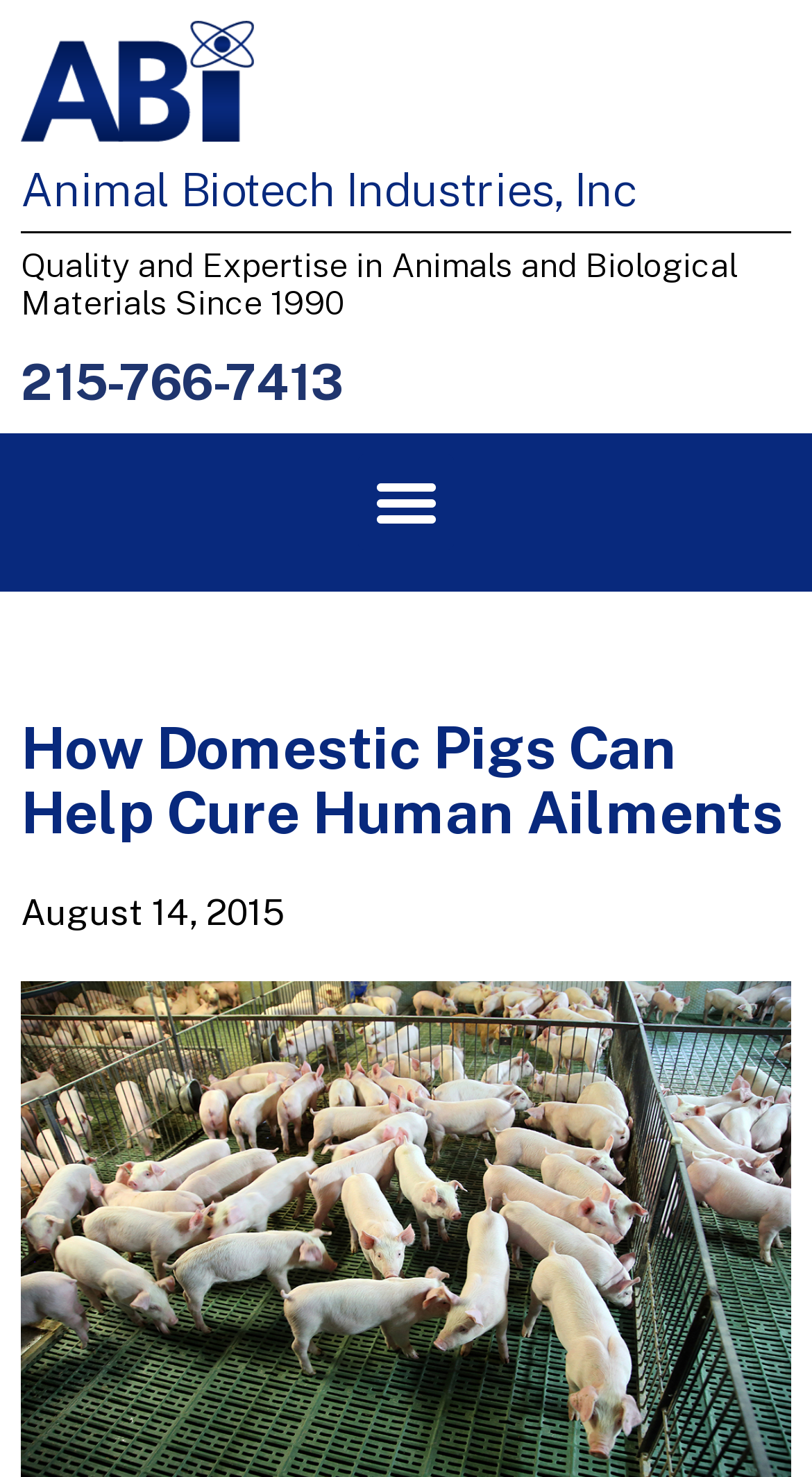Can you look at the image and give a comprehensive answer to the question:
Is the menu toggle expanded?

The menu toggle element has an attribute 'expanded' with a value of 'False', indicating that the menu toggle is not expanded. This suggests that the menu is currently collapsed and needs to be toggled to expand it.